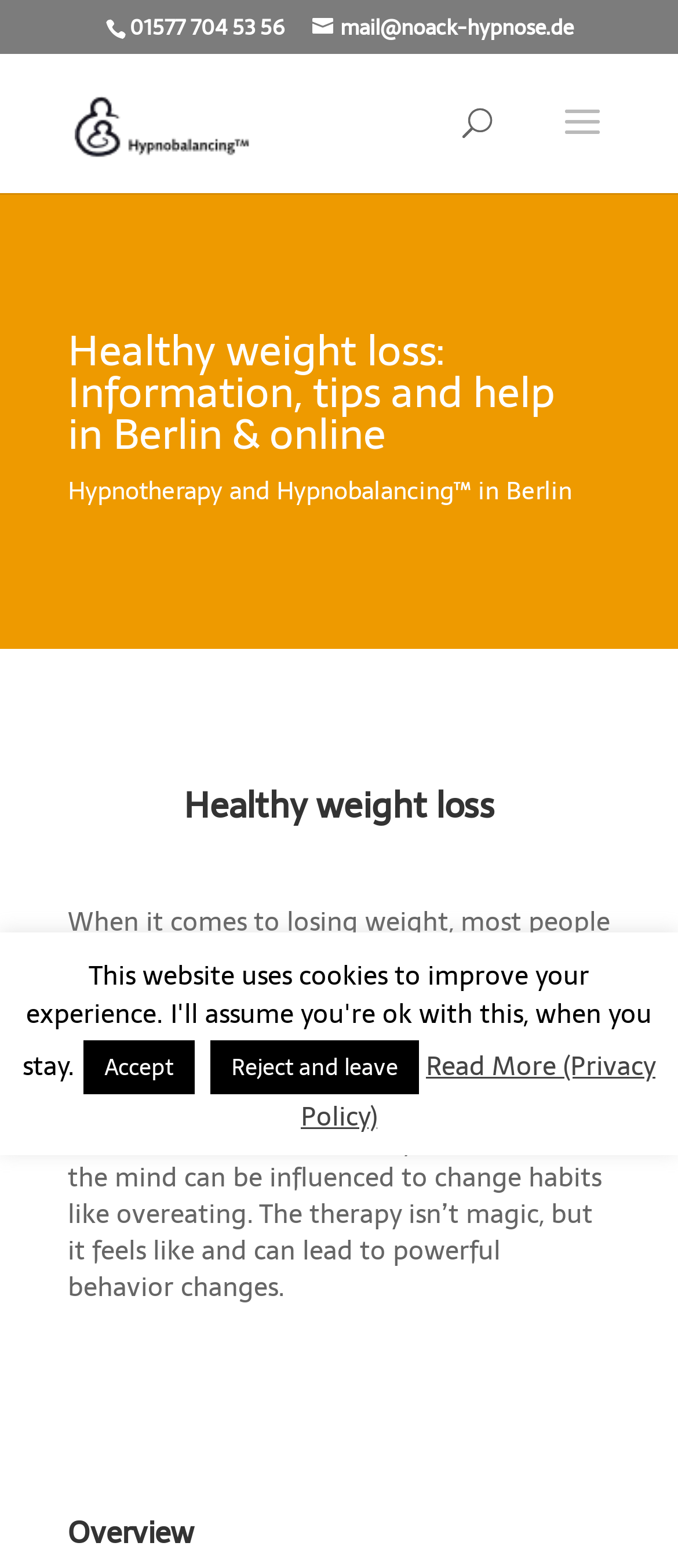Summarize the webpage comprehensively, mentioning all visible components.

The webpage is about hypnosis for healthy weight loss in Berlin, with a focus on hypnotherapy and hypnobalancing. At the top, there is a phone number "01577 704 53 56" and an email address "mail@noack-hypnose.de" on the left and right sides, respectively. Below them, there is a link to "Hypnosis Berlin - Hypnotherapy in Berlin & online" with an accompanying image. 

A search bar is located in the middle, with a search box labeled "Search for:". On the left side, there is a heading "Healthy weight loss: Information, tips and help in Berlin & online" followed by a subheading "Hypnotherapy and Hypnobalancing™ in Berlin". 

The main content starts with a heading "Healthy weight loss" and a brief paragraph explaining the concept of hypnotherapy for weight loss. The text describes how the mind can be influenced to change habits like overeating, and how hypnotherapy can lead to powerful behavior changes. 

At the bottom, there are three buttons: "Accept", "Reject and leave", and "Read More (Privacy Policy)".